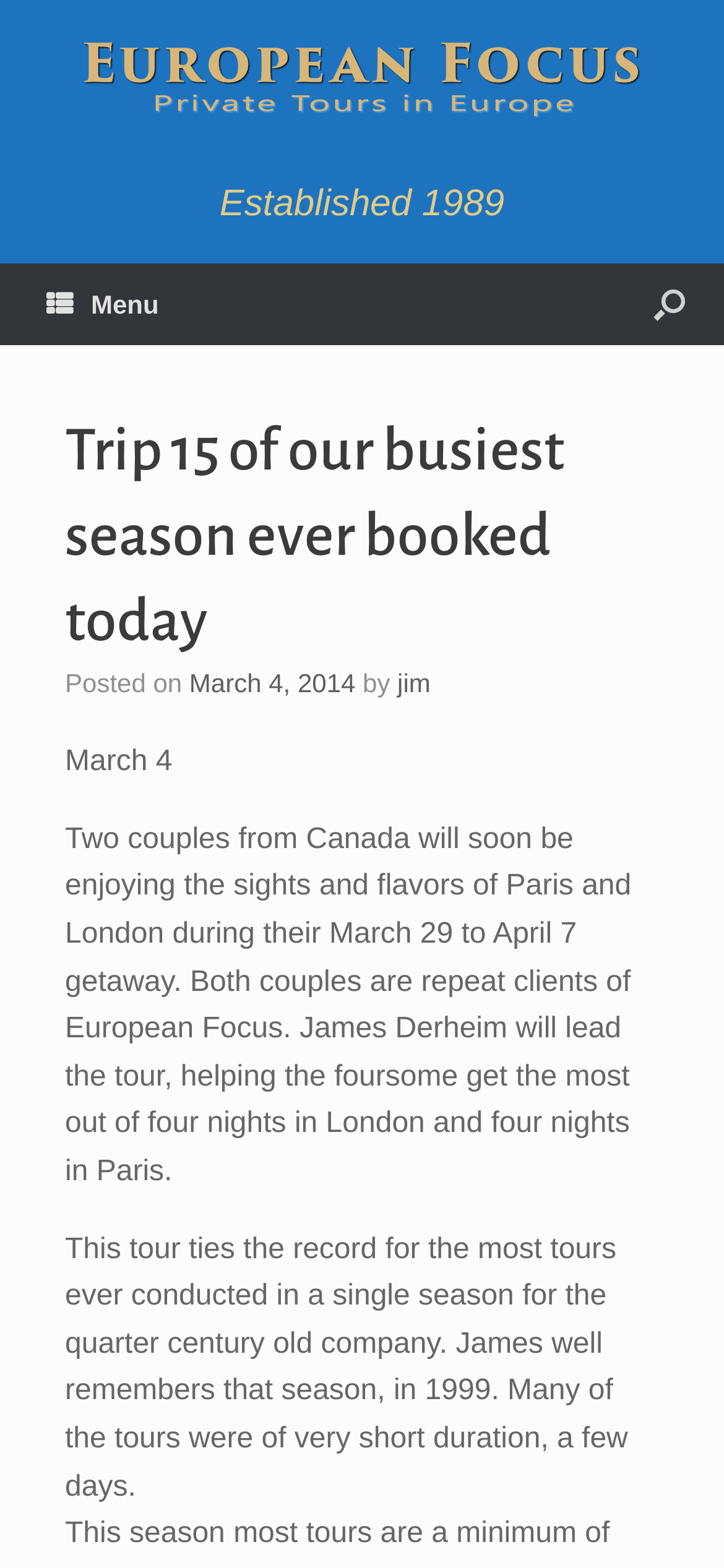Please provide a comprehensive answer to the question below using the information from the image: How many nights will the couples spend in Paris?

The answer can be found in the paragraph that describes the tour, where it is mentioned that the couples will spend 'four nights in London and four nights in Paris' during their getaway.